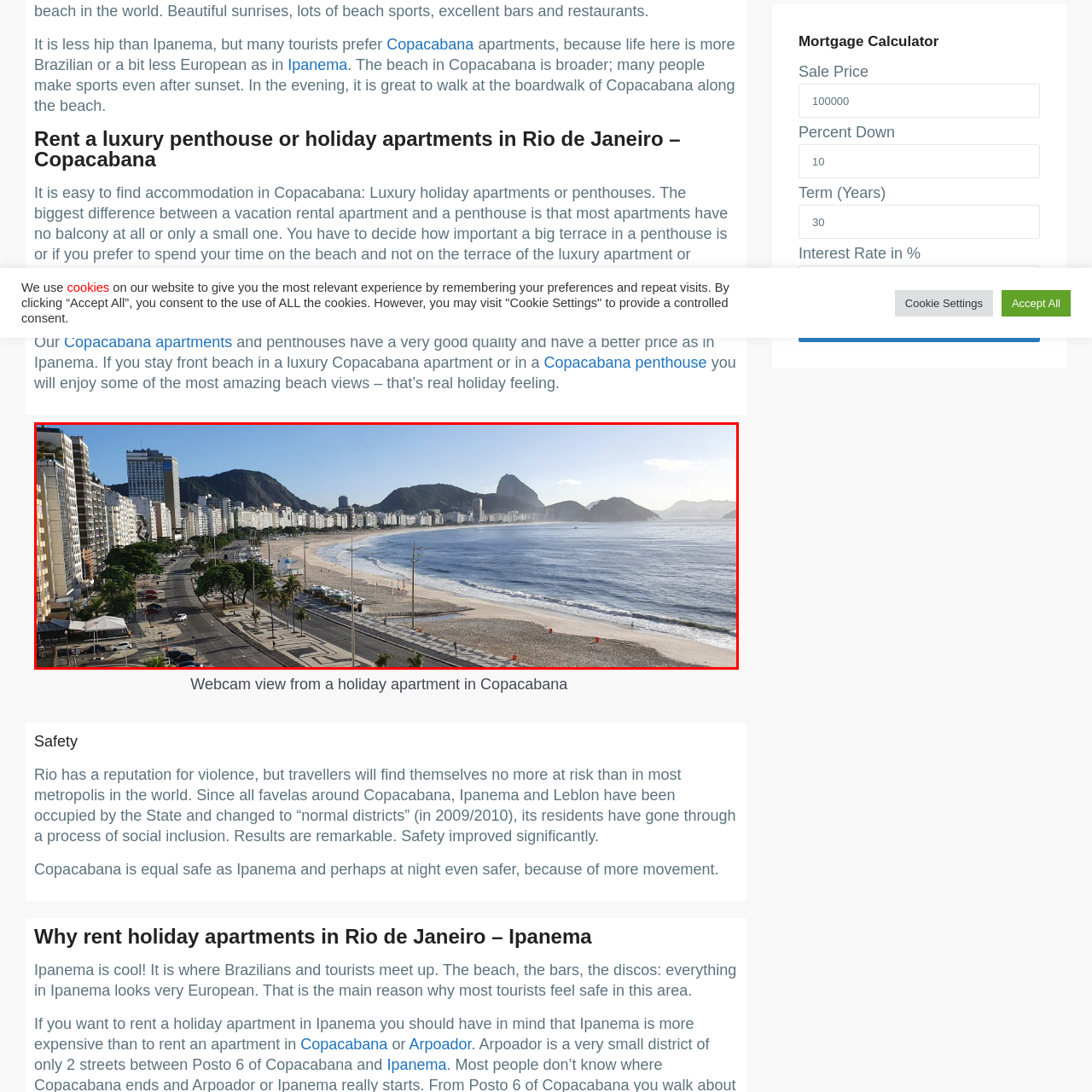What is the atmosphere of the beach in the evening?  
Please examine the image enclosed within the red bounding box and provide a thorough answer based on what you observe in the image.

According to the caption, the beach transforms into a lively boardwalk experience in the evening, suggesting that the atmosphere is vibrant and energetic.